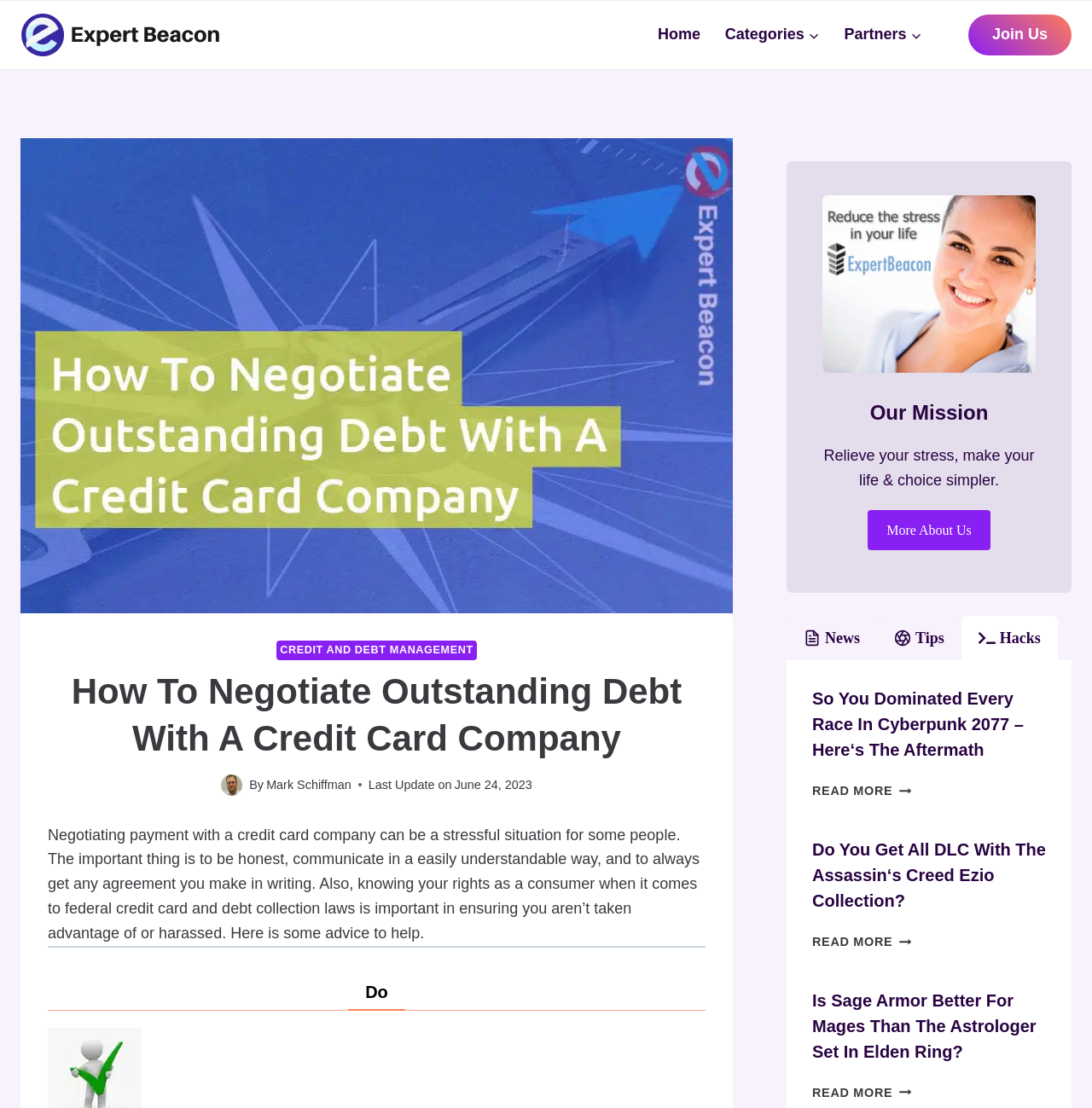Can you find the bounding box coordinates for the element that needs to be clicked to execute this instruction: "Click the 'Home' link"? The coordinates should be given as four float numbers between 0 and 1, i.e., [left, top, right, bottom].

[0.591, 0.016, 0.653, 0.047]